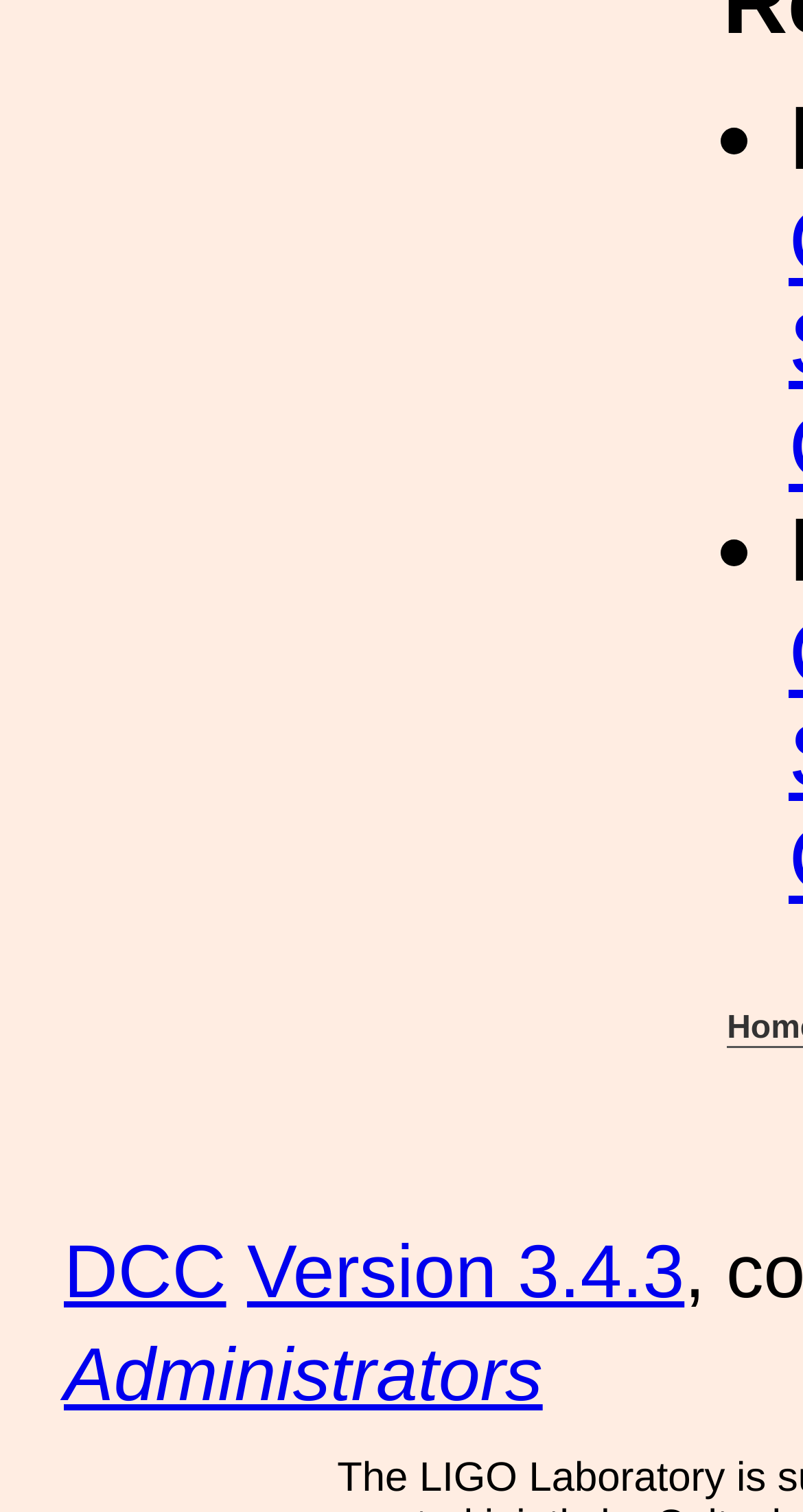Given the webpage screenshot and the description, determine the bounding box coordinates (top-left x, top-left y, bottom-right x, bottom-right y) that define the location of the UI element matching this description: Version 3.4.3

[0.308, 0.813, 0.852, 0.869]